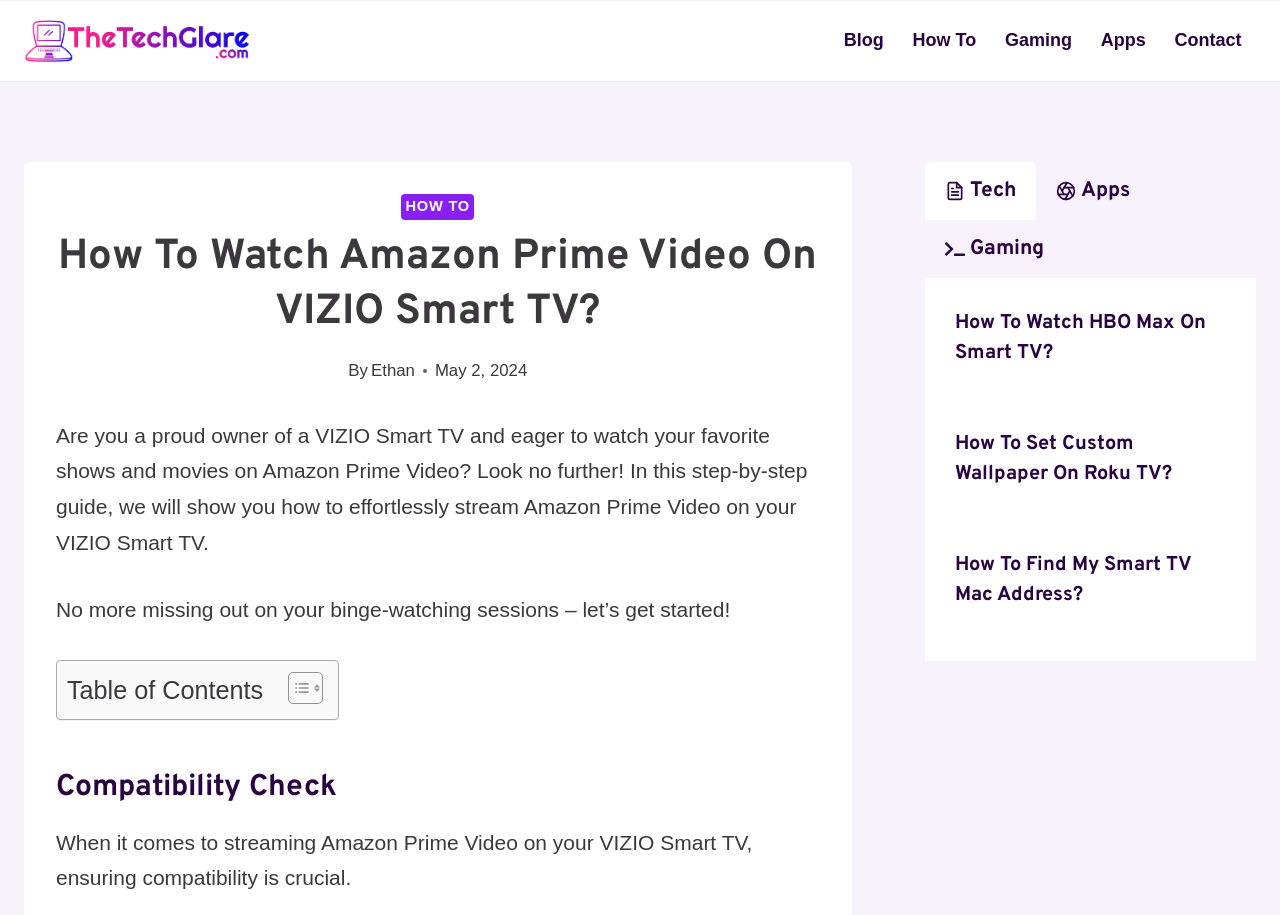Could you determine the bounding box coordinates of the clickable element to complete the instruction: "Click the 'How To Watch HBO Max On Smart TV?' link"? Provide the coordinates as four float numbers between 0 and 1, i.e., [left, top, right, bottom].

[0.746, 0.339, 0.942, 0.4]